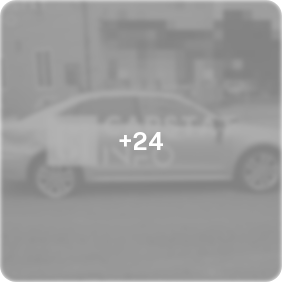Where is the car positioned?
Can you provide an in-depth and detailed response to the question?

The caption states that the car is positioned in a parking area, suggesting it may be awaiting auction or display, which implies that the car is not in motion but rather stationary in a designated area.